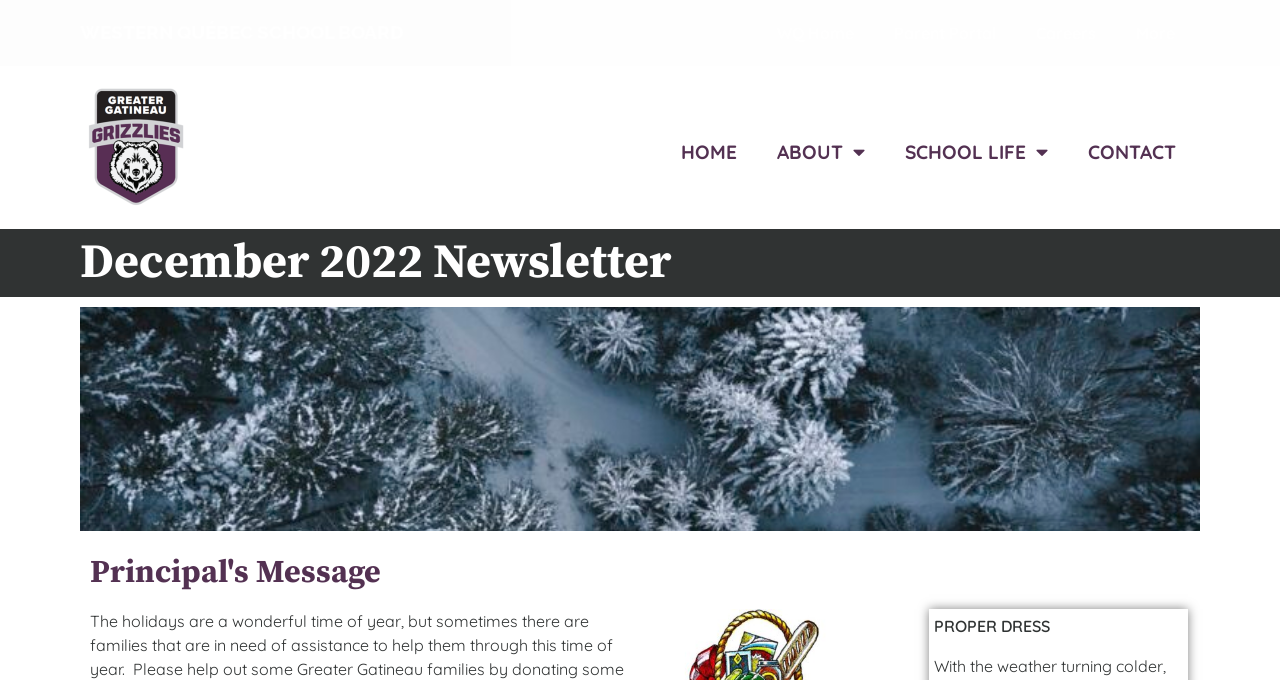What is the name of the school board?
Please answer using one word or phrase, based on the screenshot.

Western Québec School Board